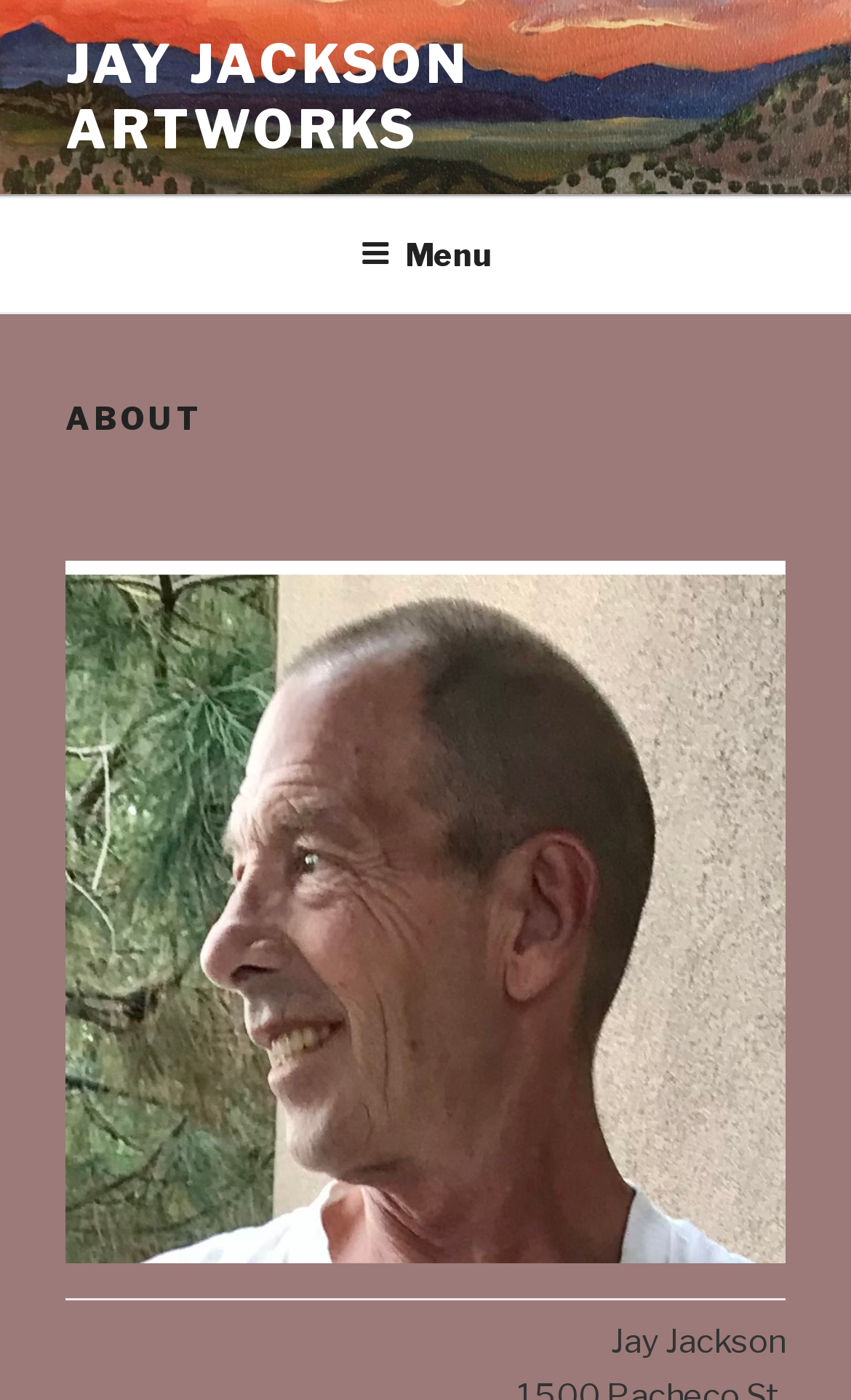What is the layout of the content section?
Please give a detailed and elaborate answer to the question based on the image.

The content section has a gridcell element, which is a child element of the row element. This suggests that the layout of the content section is a grid.